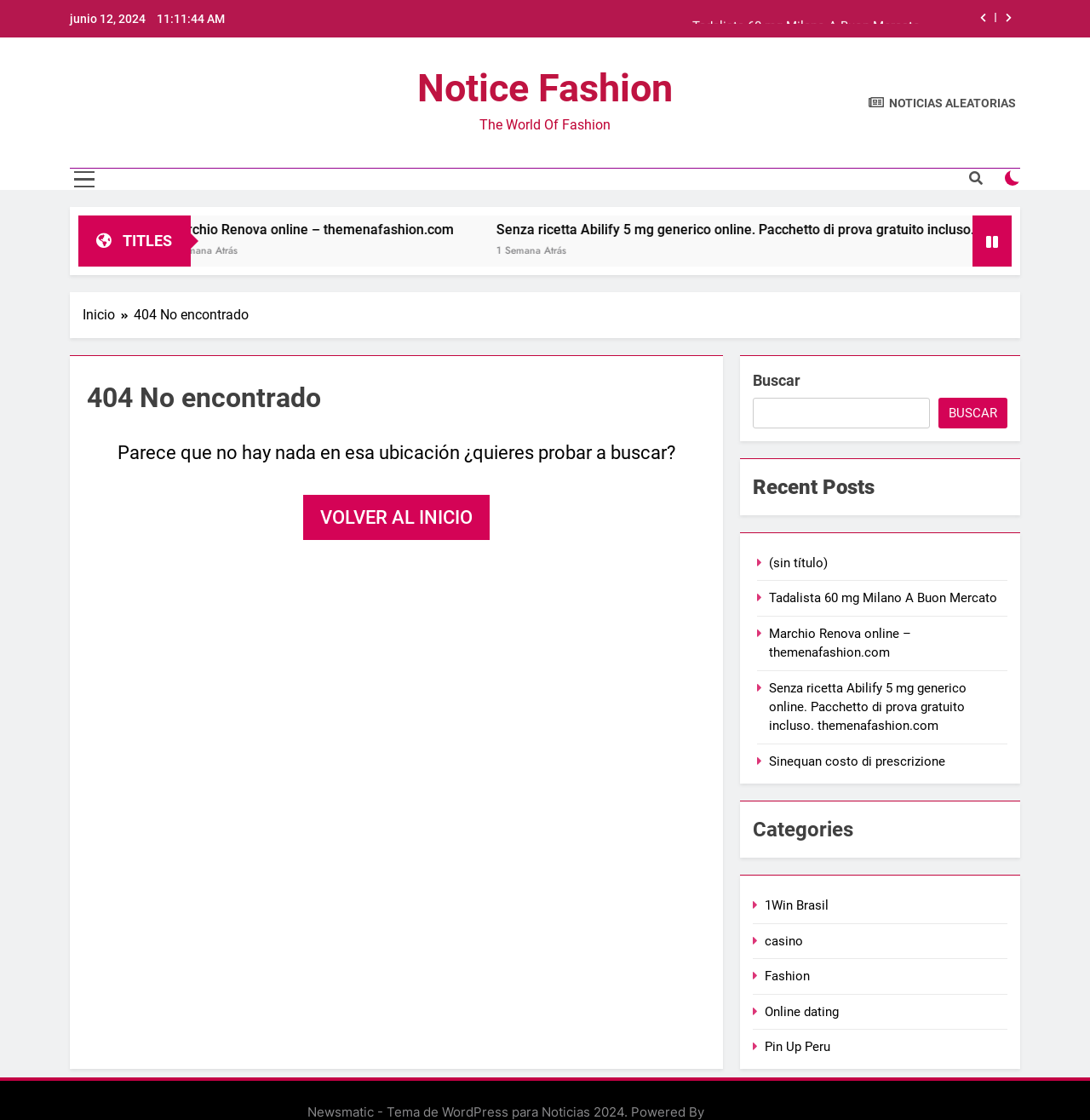Find and generate the main title of the webpage.

404 No encontrado